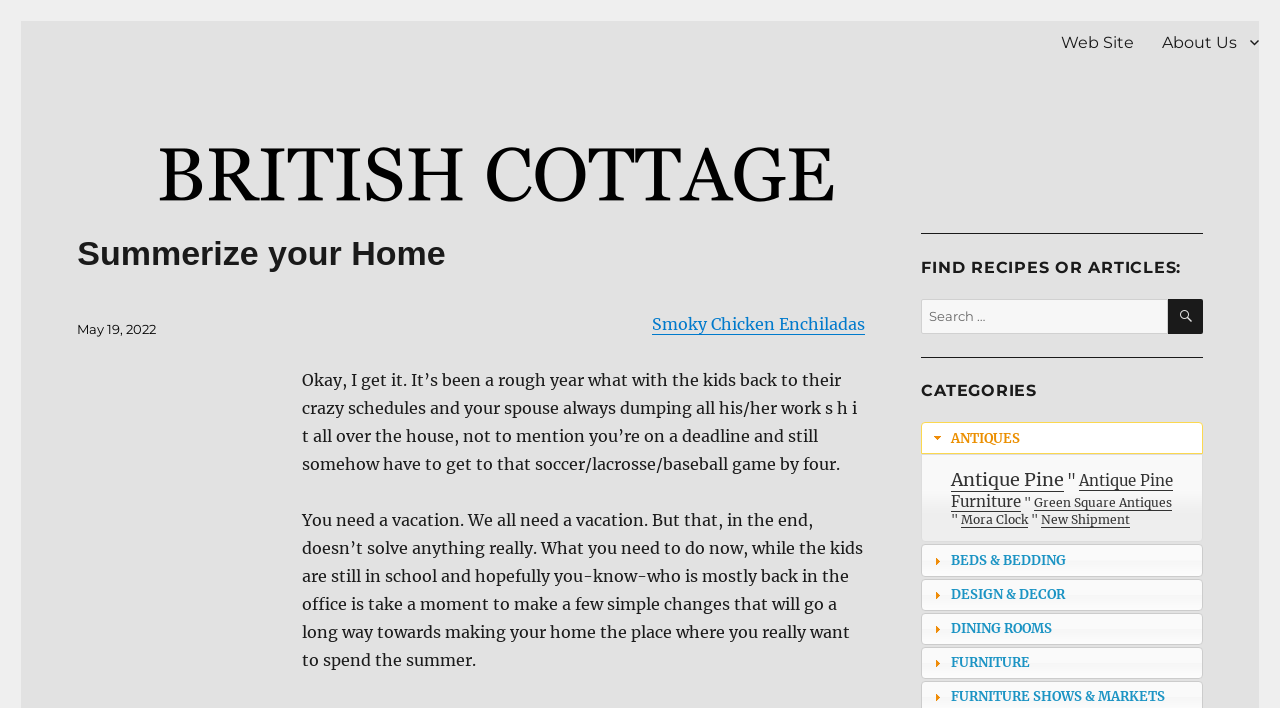Please identify the bounding box coordinates of the clickable element to fulfill the following instruction: "Click the 'About Us' link". The coordinates should be four float numbers between 0 and 1, i.e., [left, top, right, bottom].

[0.897, 0.03, 0.995, 0.089]